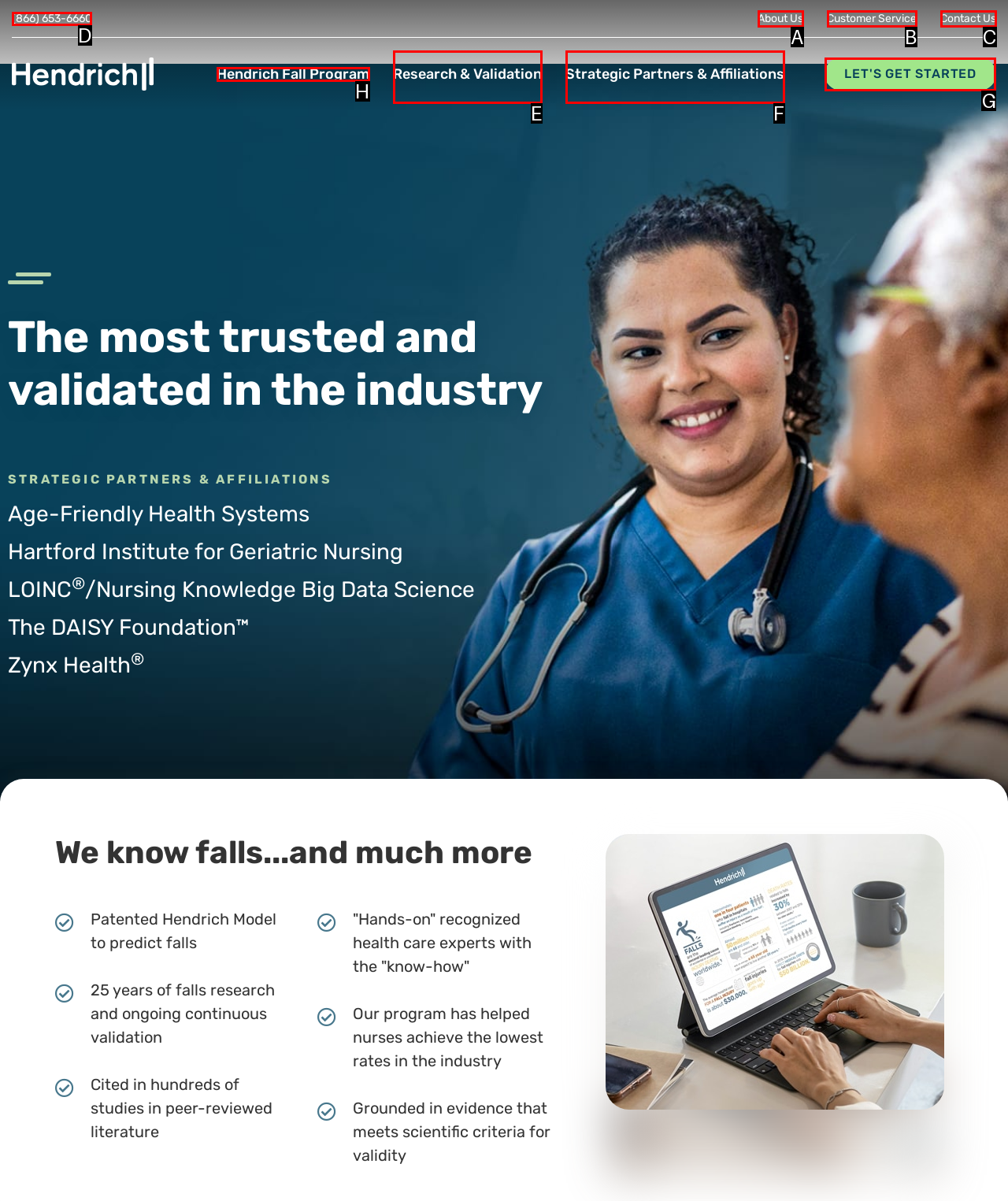Find the HTML element to click in order to complete this task: Call the customer service
Answer with the letter of the correct option.

D